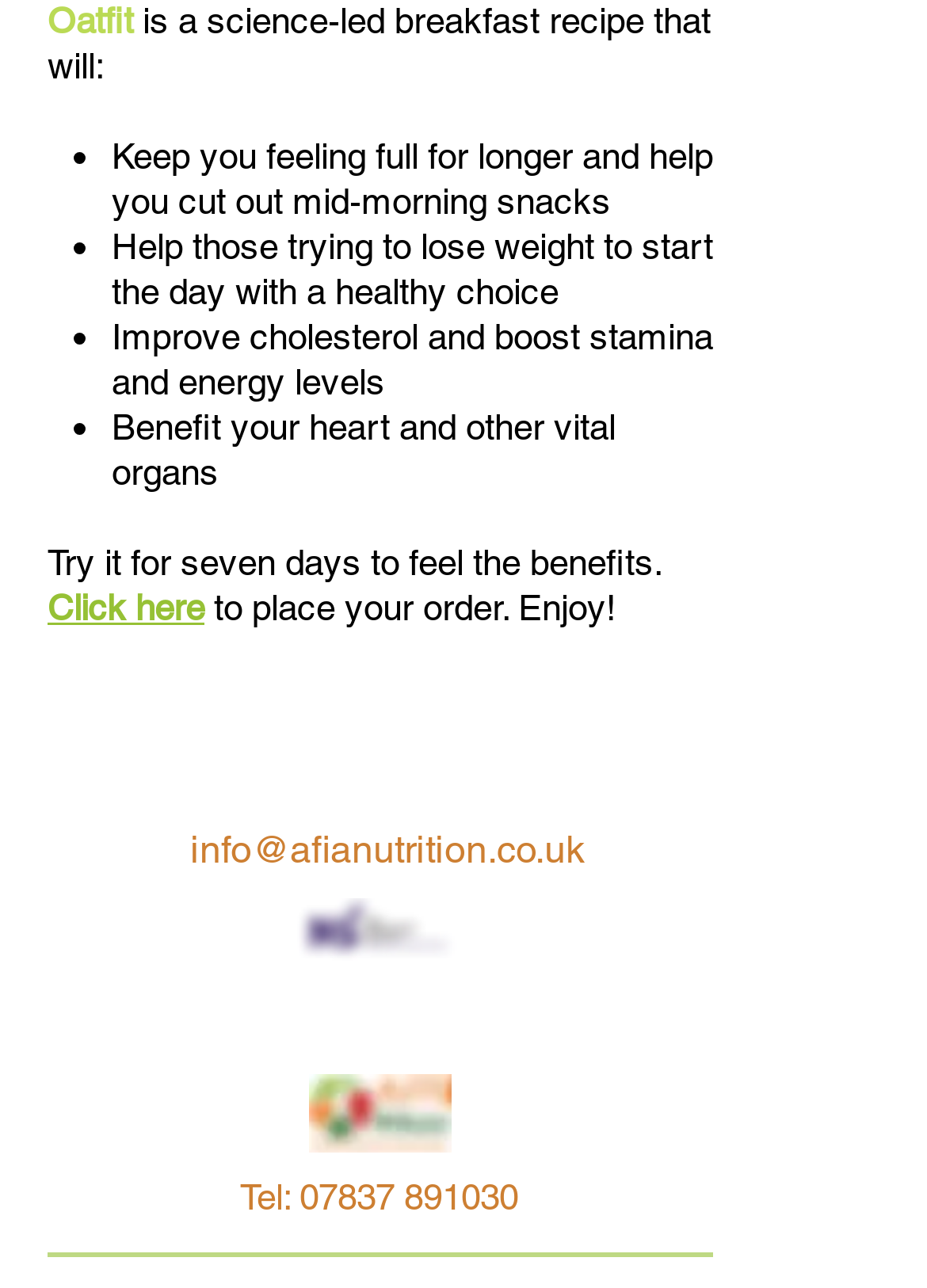Please reply with a single word or brief phrase to the question: 
What is the contact email of the nutritionist?

info@afianutrition.co.uk